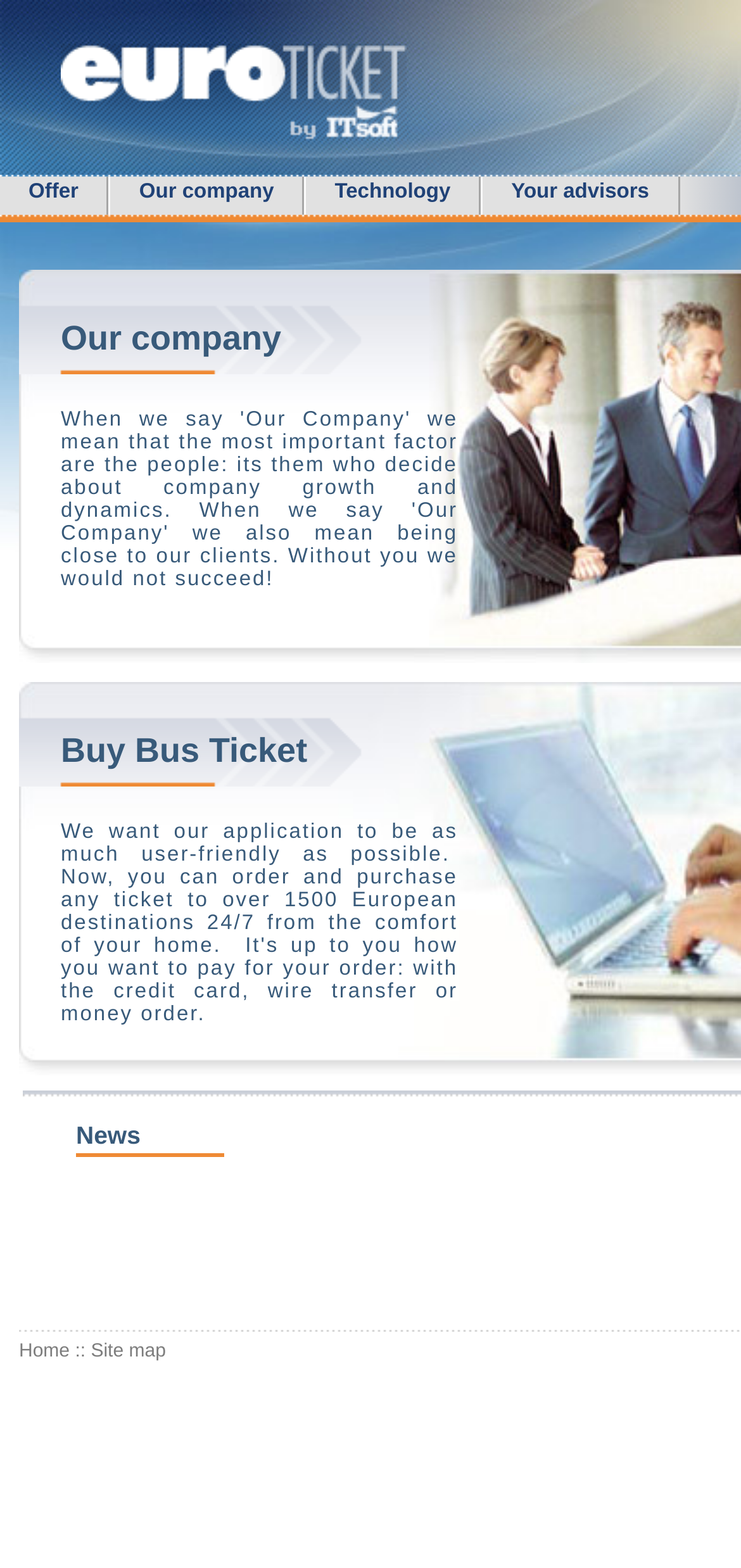Answer briefly with one word or phrase:
What is the last link on the webpage?

Site map